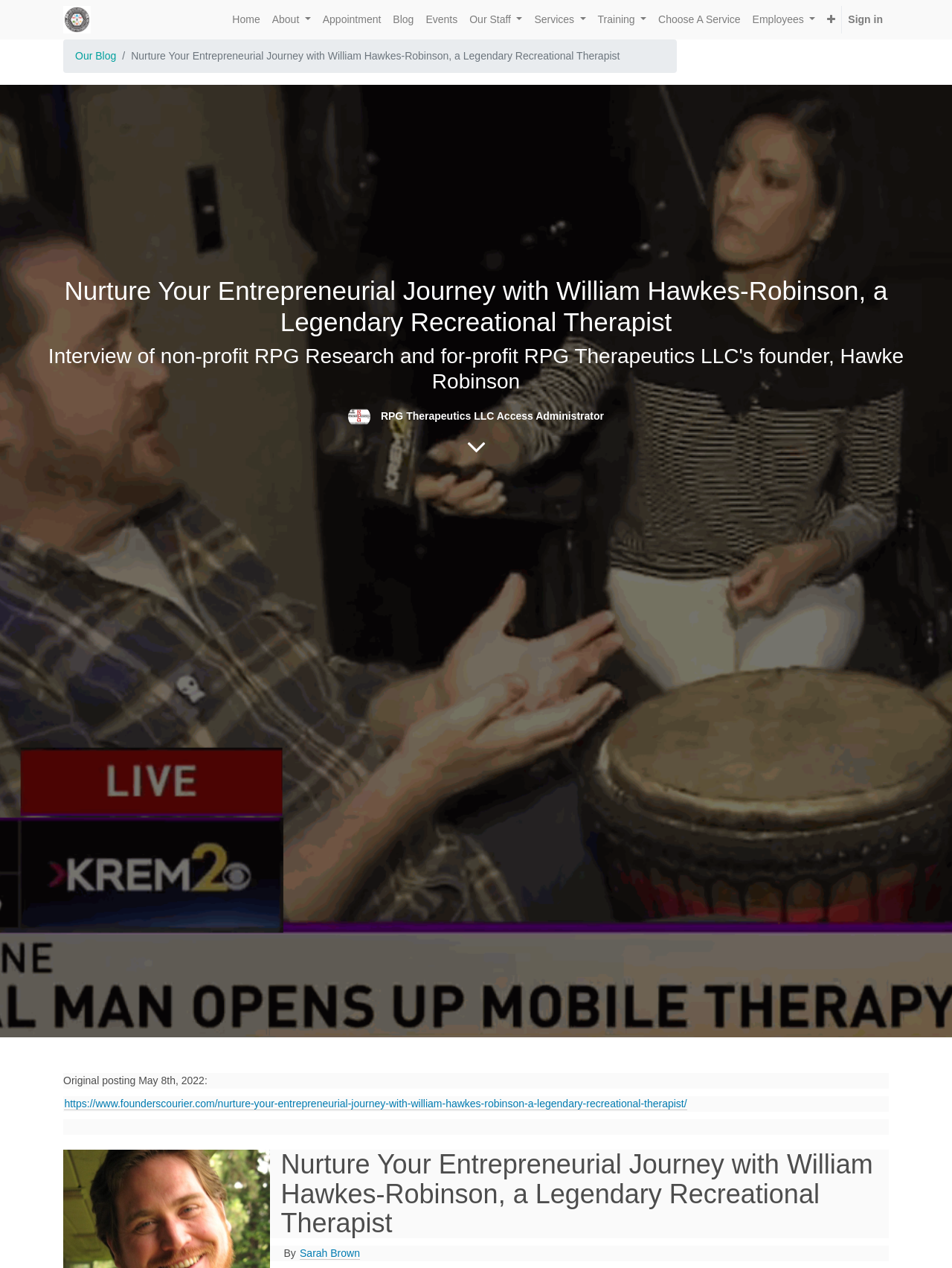Can you determine the bounding box coordinates of the area that needs to be clicked to fulfill the following instruction: "Visit the original posting"?

[0.067, 0.866, 0.722, 0.876]